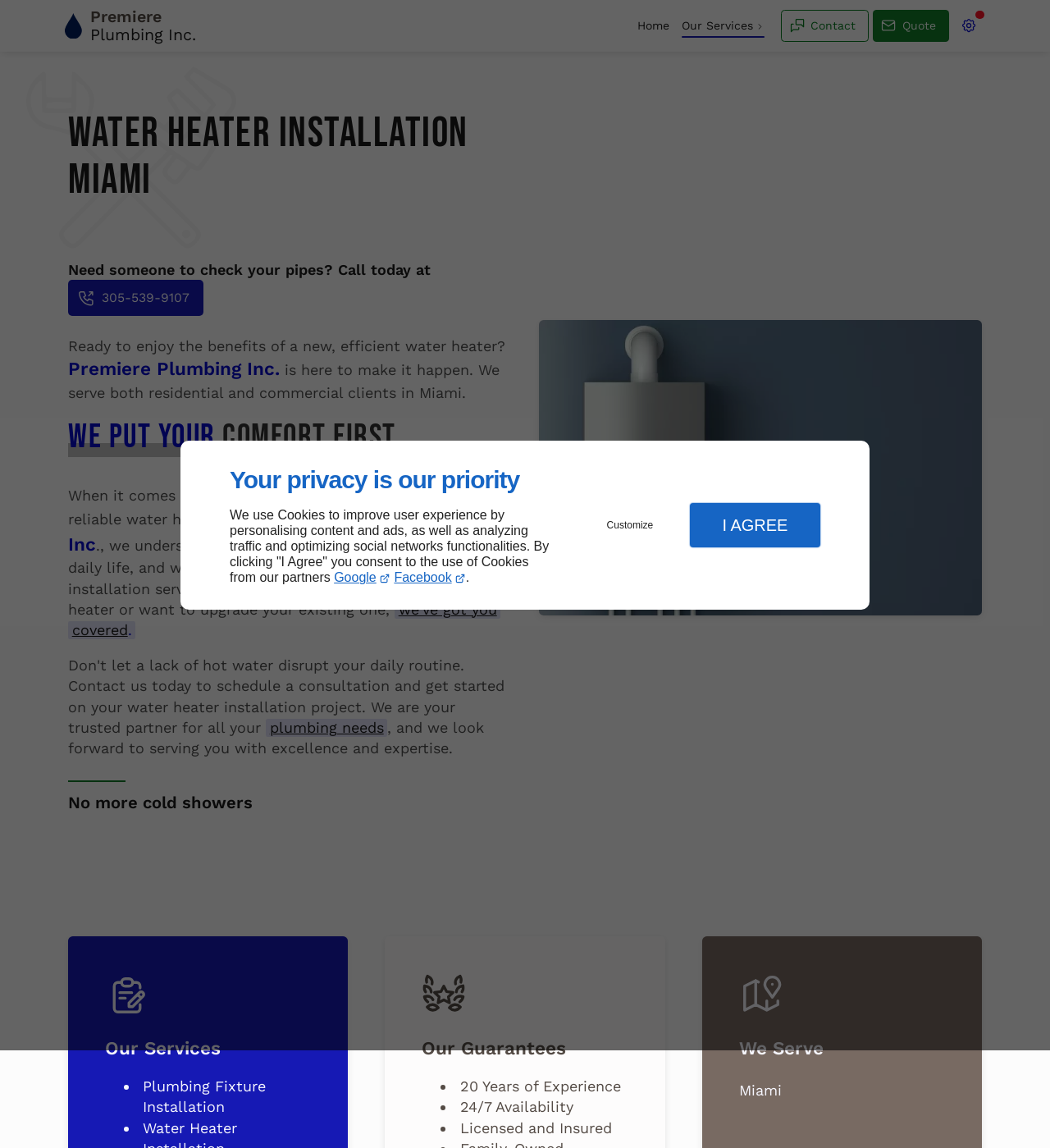Analyze the image and give a detailed response to the question:
How many years of experience do they have?

I found the number of years of experience by looking at the list of guarantees, which includes '20 Years of Experience'.